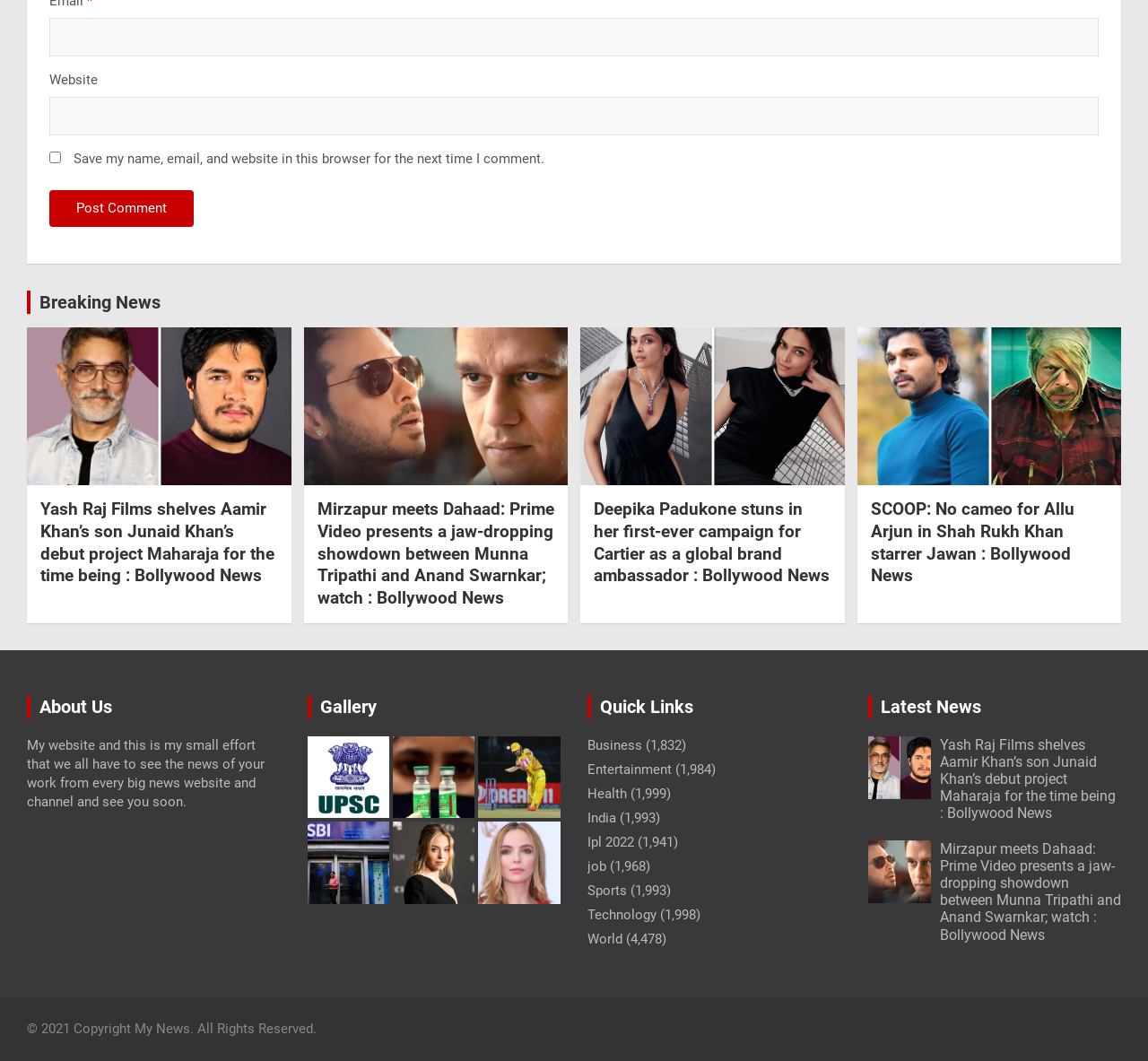Please specify the bounding box coordinates of the area that should be clicked to accomplish the following instruction: "log in to customer resource". The coordinates should consist of four float numbers between 0 and 1, i.e., [left, top, right, bottom].

None